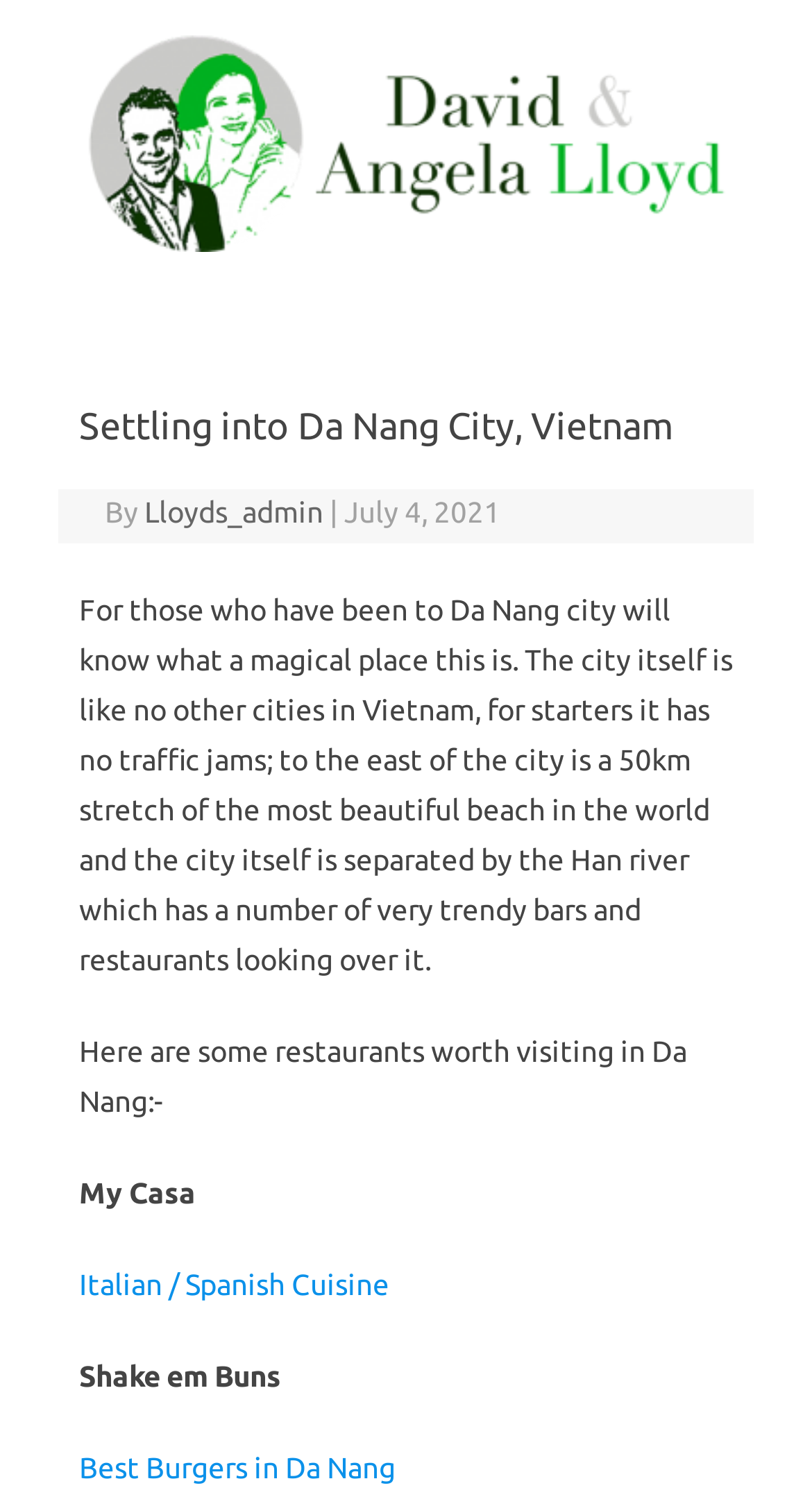Explain the webpage's layout and main content in detail.

The webpage is about settling into Da Nang City, Vietnam, and it appears to be a personal blog or travel journal. At the top-left corner, there is a link to "David & Angela Lloyd" accompanied by an image, which is likely a profile picture or logo. Below this, there is a link to "Skip to content" in the middle of the page.

The main content of the page is divided into sections. The first section has a heading "Settling into Da Nang City, Vietnam" followed by a brief description of the city, highlighting its unique features such as no traffic jams, beautiful beaches, and trendy bars and restaurants along the Han river.

Below this, there is a section recommending restaurants to visit in Da Nang. The section is headed by a paragraph of text, and then lists three restaurants: "My Casa", "Shake em Buns", and an unnamed restaurant with a link to "Italian / Spanish Cuisine" and another to "Best Burgers in Da Nang". These links are likely to provide more information about each restaurant.